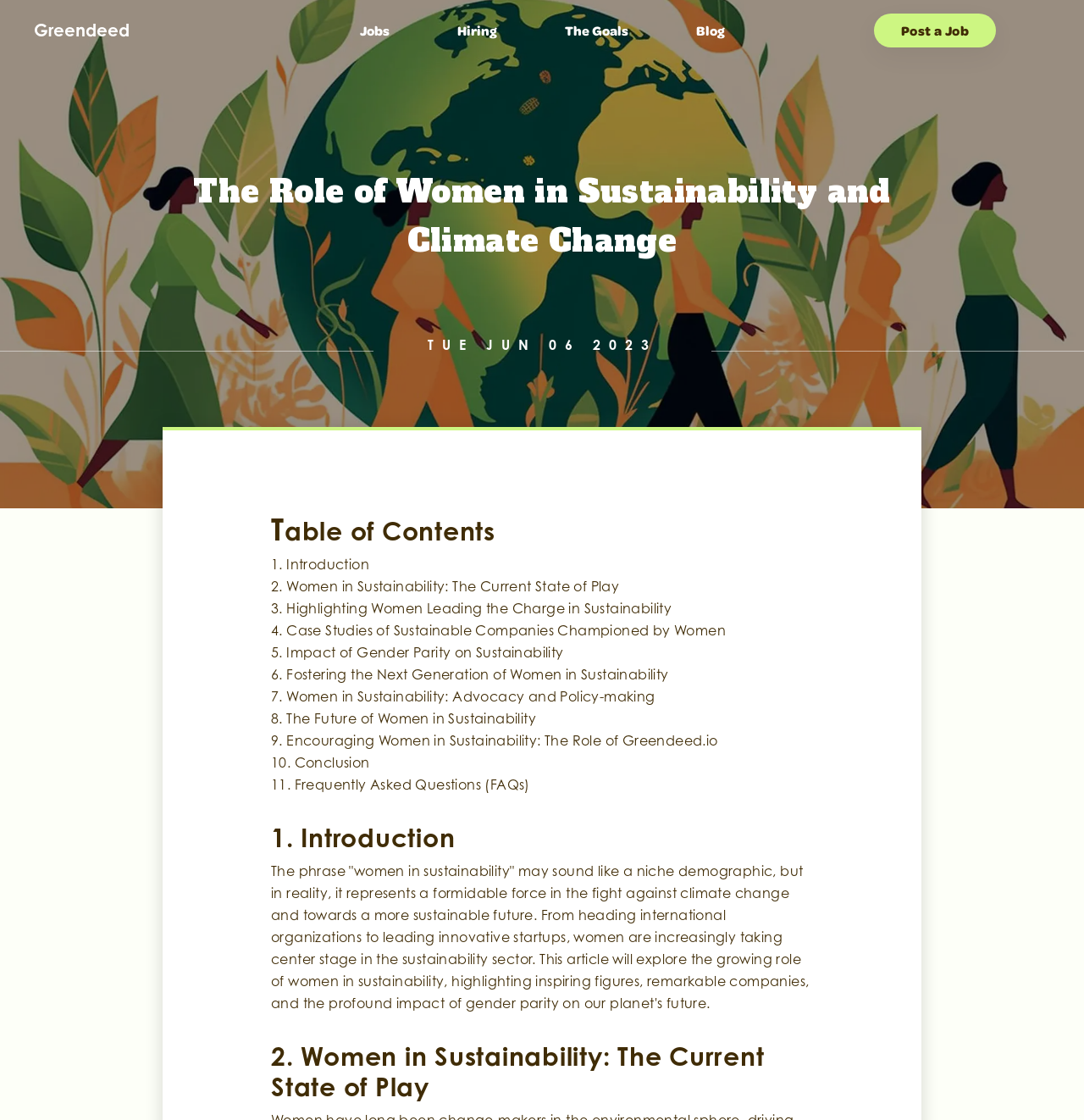Based on the image, please respond to the question with as much detail as possible:
How many links are in the top navigation bar?

I counted the number of links in the top navigation bar, which are 'Greendeed', 'Jobs', 'Hiring', 'The Goals', and 'Blog', totaling 5 links.